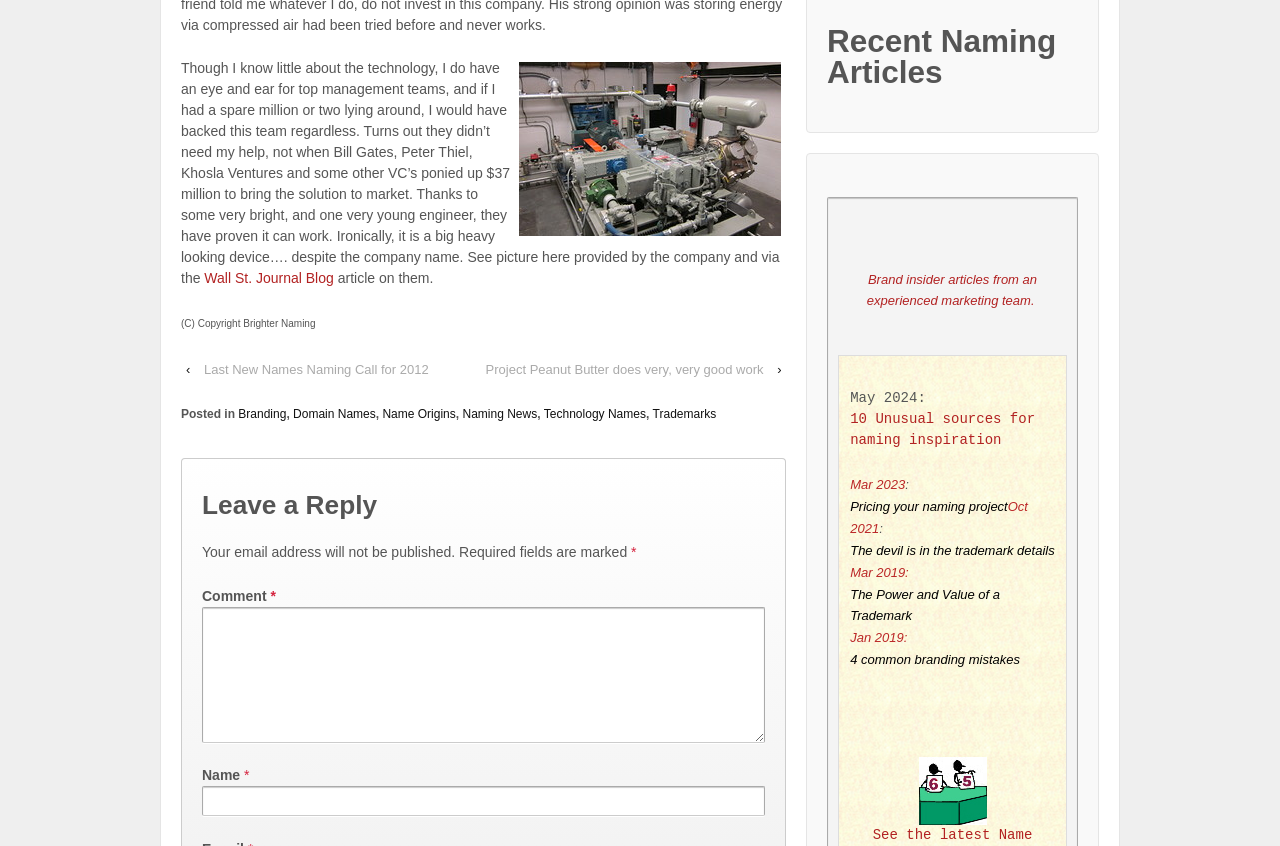For the given element description Name Origins, determine the bounding box coordinates of the UI element. The coordinates should follow the format (top-left x, top-left y, bottom-right x, bottom-right y) and be within the range of 0 to 1.

[0.299, 0.481, 0.356, 0.498]